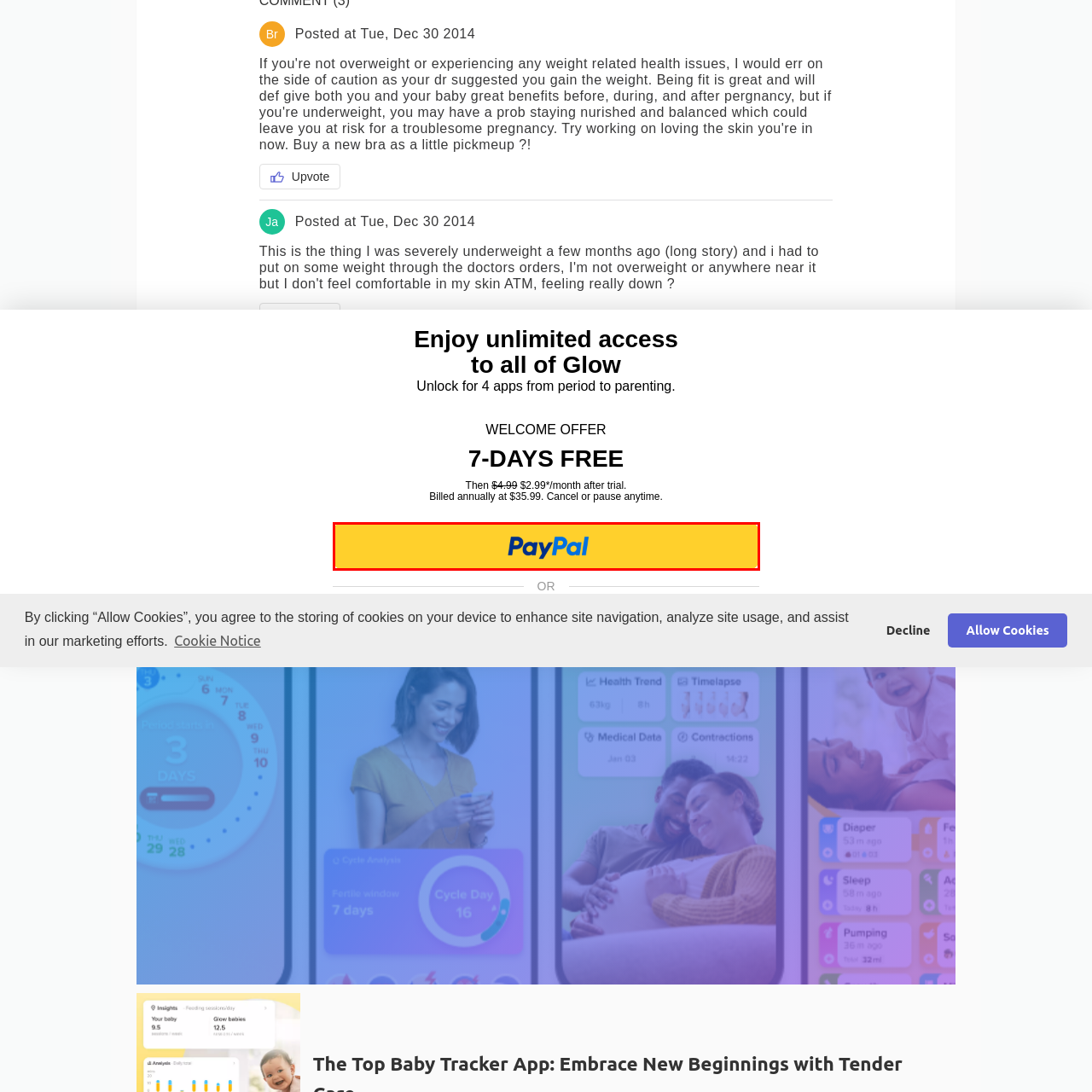Describe fully the image that is contained within the red bounding box.

The image prominently features the recognizable PayPal logo, set against a bright yellow background that enhances its visibility. The logo is stylized, combining a bold blue and navy color scheme, promoting a modern and trustworthy image associated with online payments. This design is not only visually appealing but also aligns with PayPal's branding strategy, emphasizing security and convenience in financial transactions. The overall brightness and simplicity of the design make it engaging and straightforward, embodying the essence of digital commerce.